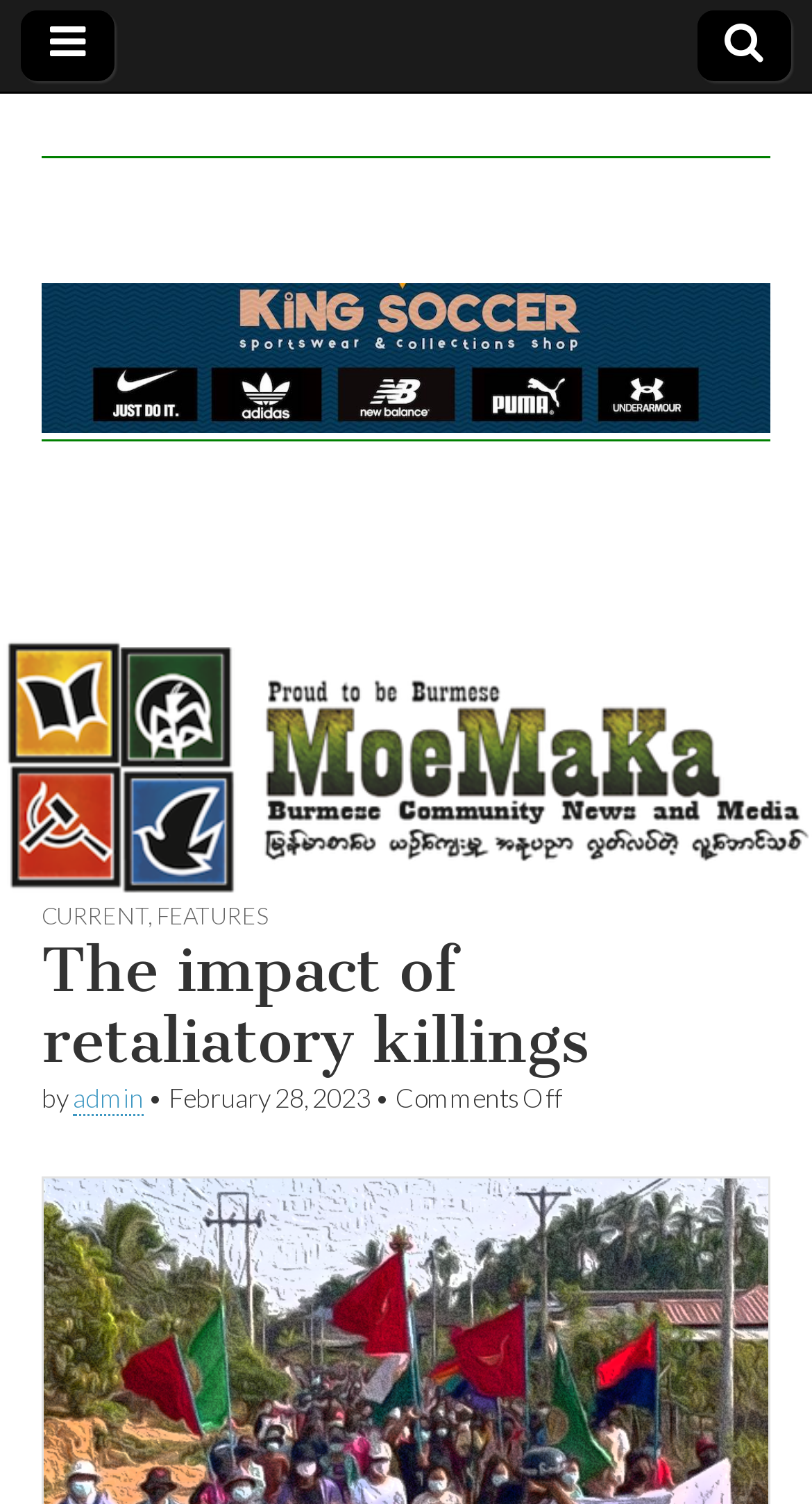Using the information shown in the image, answer the question with as much detail as possible: What is the language of the MoeMaKa community news?

Based on the link 'MoeMaKa in English' and the static text 'MoeMaKa Burmese Community News in English', it can be inferred that the language of the MoeMaKa community news is English.